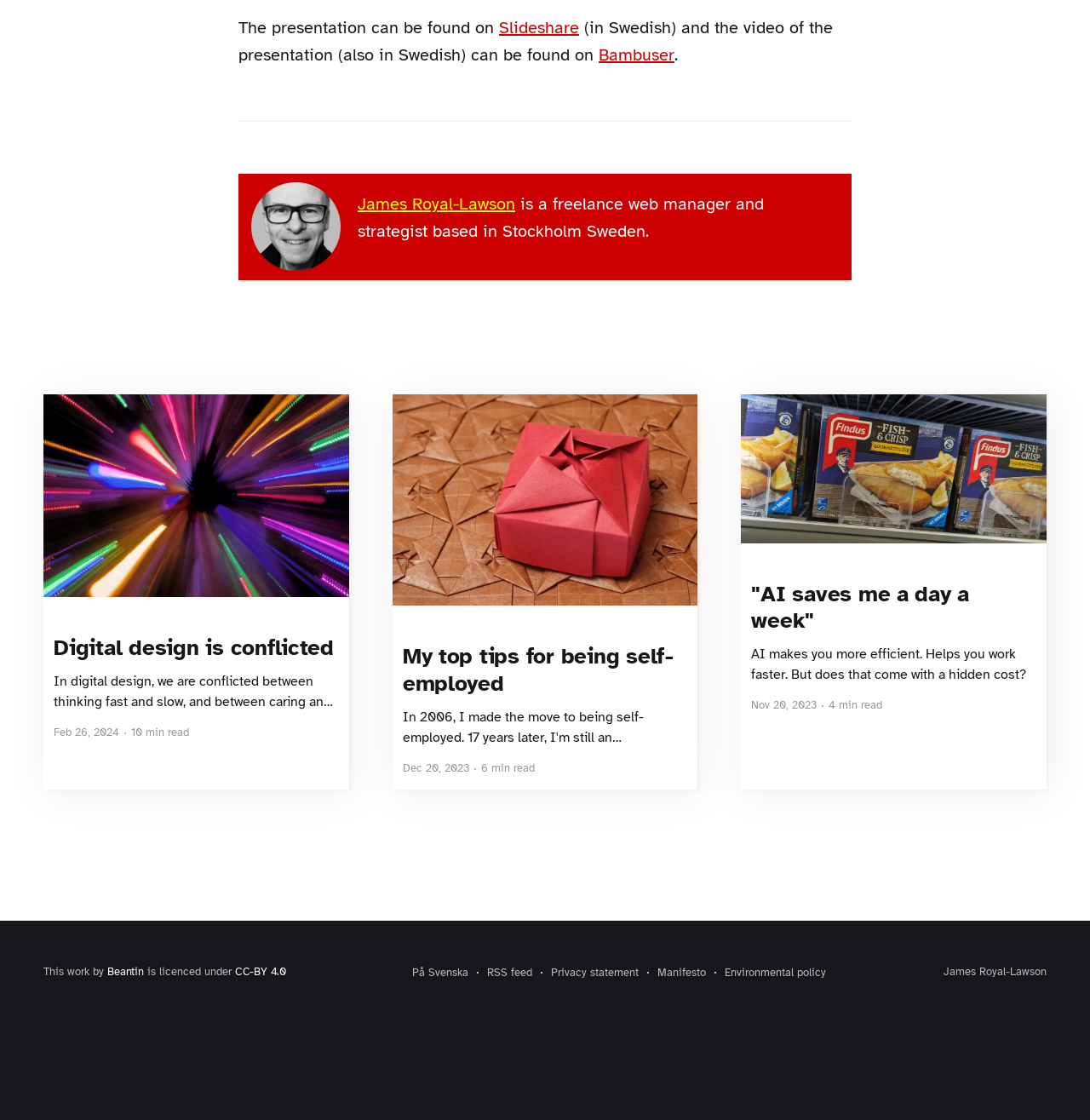Find the bounding box coordinates for the element that must be clicked to complete the instruction: "Click on the link to read the article about AI saving time". The coordinates should be four float numbers between 0 and 1, indicated as [left, top, right, bottom].

[0.68, 0.352, 0.96, 0.485]